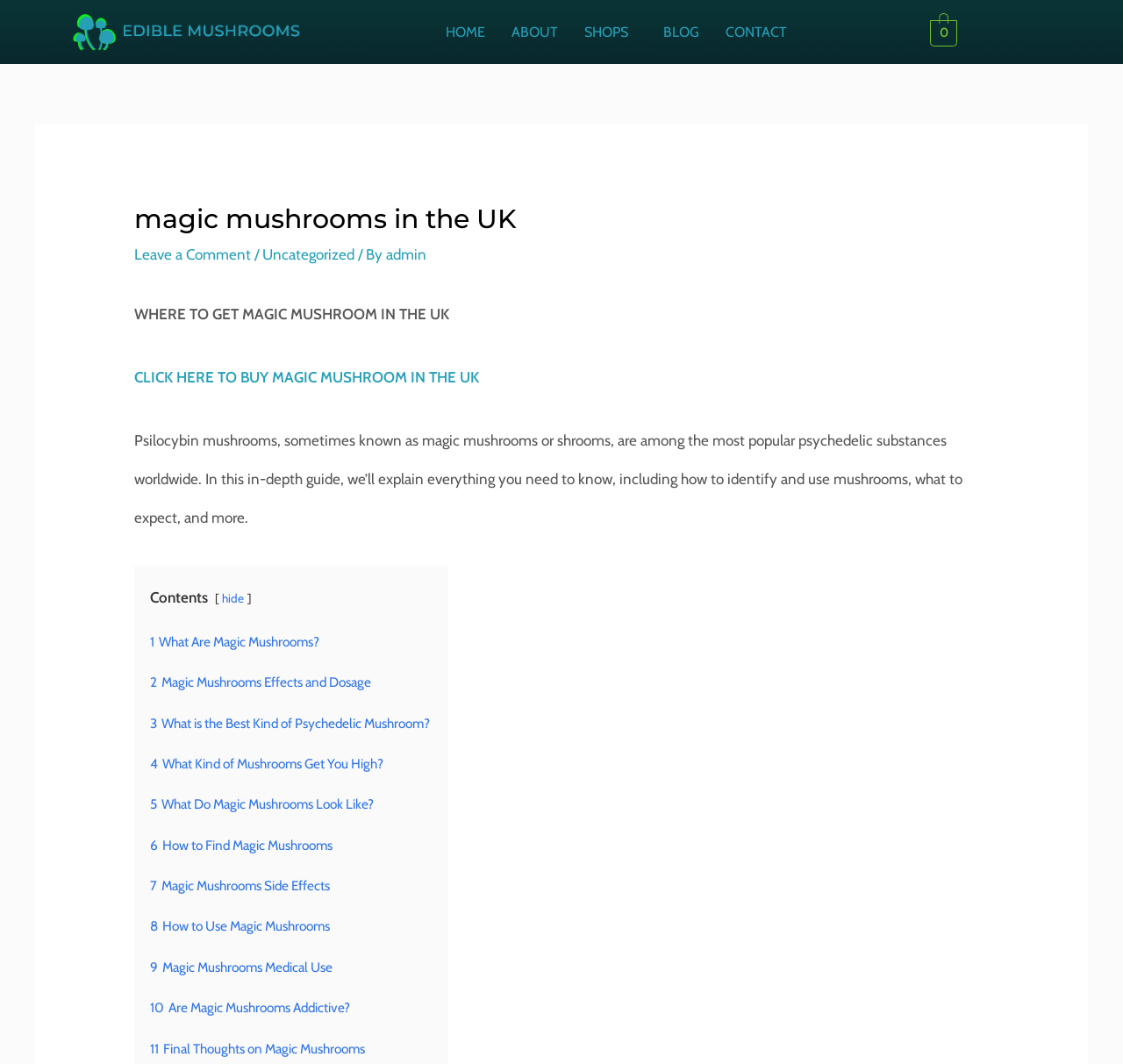Determine the bounding box coordinates of the clickable region to execute the instruction: "Check the before and after results". The coordinates should be four float numbers between 0 and 1, denoted as [left, top, right, bottom].

None